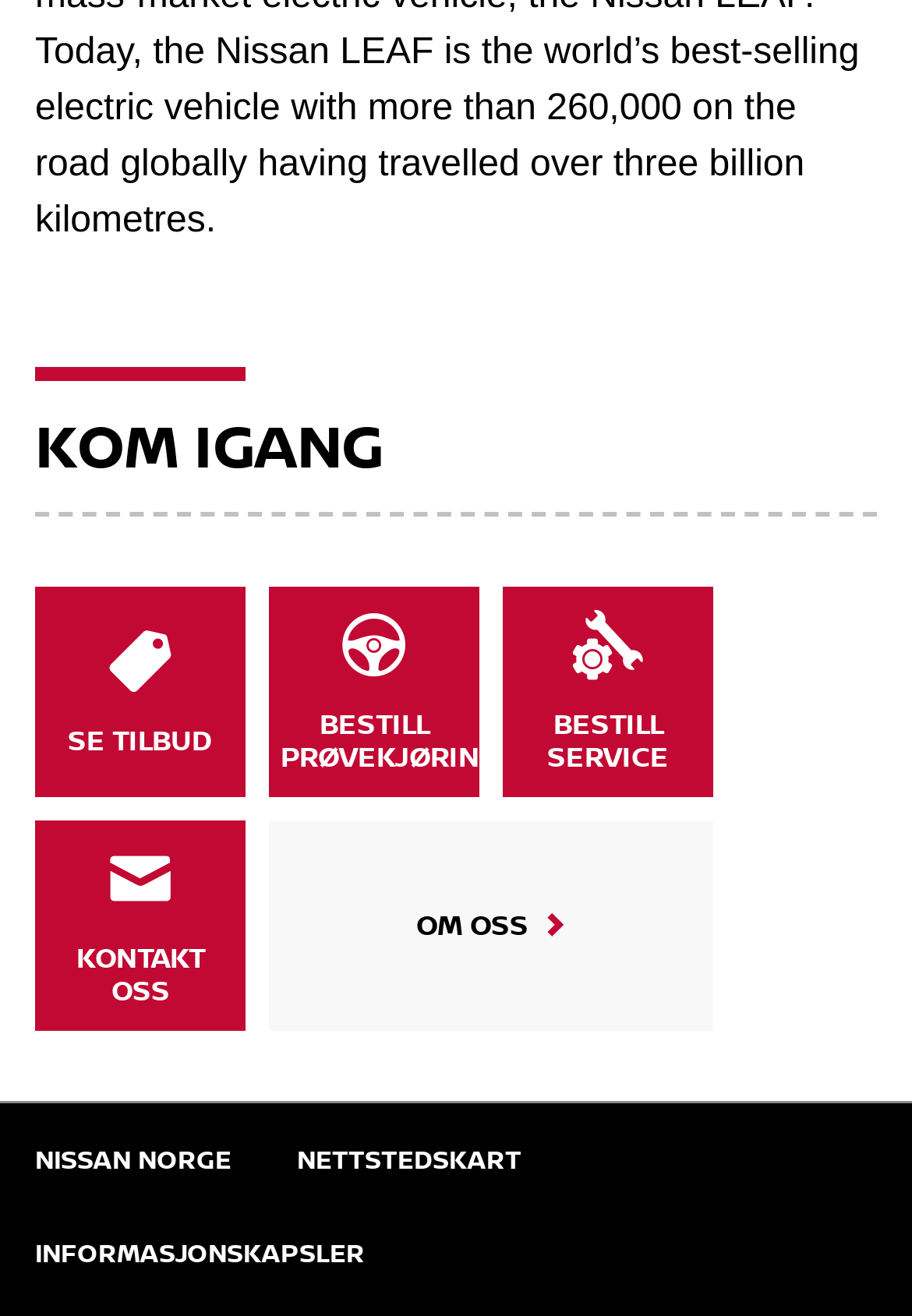Identify the bounding box of the UI element described as follows: "Nettstedskart". Provide the coordinates as four float numbers in the range of 0 to 1 [left, top, right, bottom].

[0.326, 0.868, 0.572, 0.895]